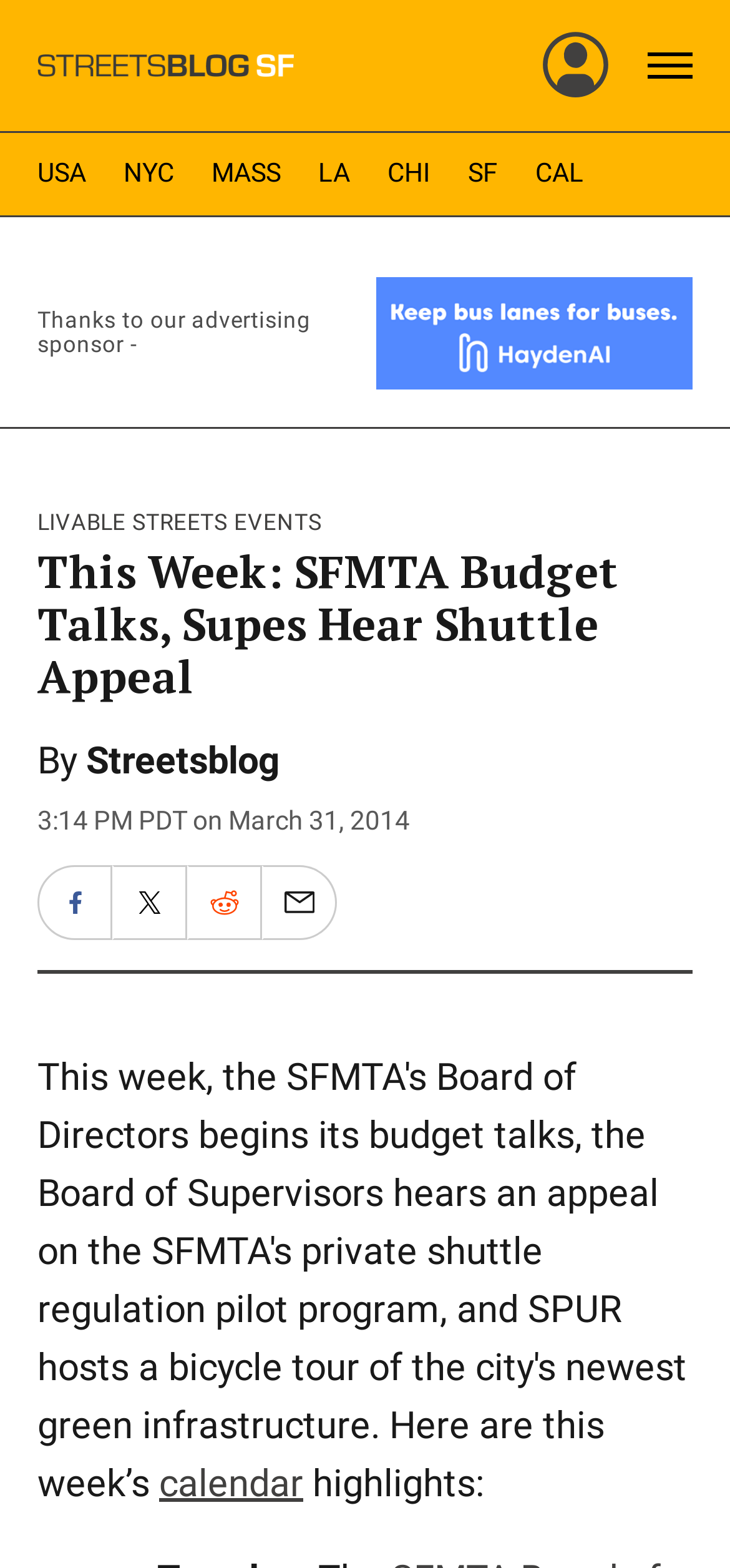Using the provided element description: "Log In", determine the bounding box coordinates of the corresponding UI element in the screenshot.

[0.744, 0.02, 0.836, 0.063]